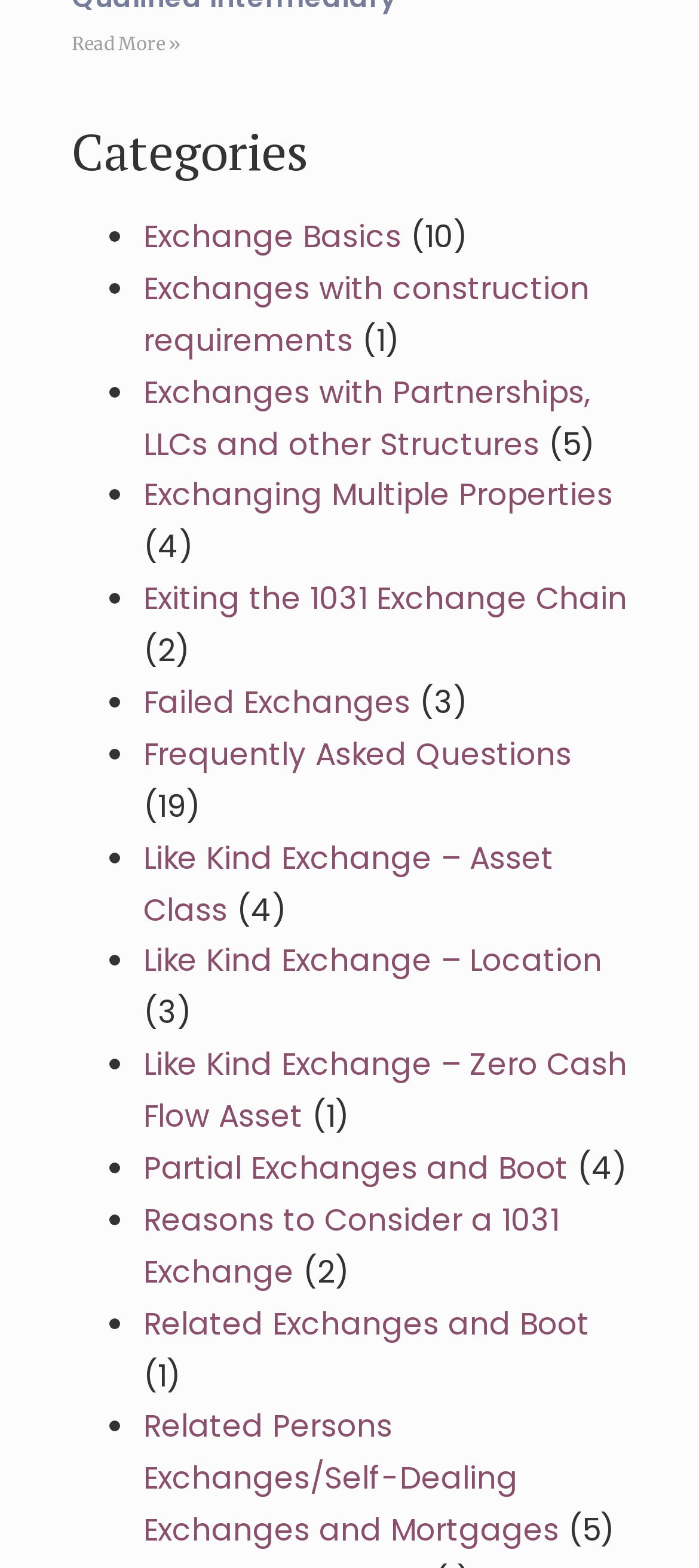How many articles are there in the 'Exchange Basics' category?
Provide a detailed answer to the question using information from the image.

I found the link 'Exchange Basics' and its corresponding static text element, which indicates the number of articles in this category. The number is 10.